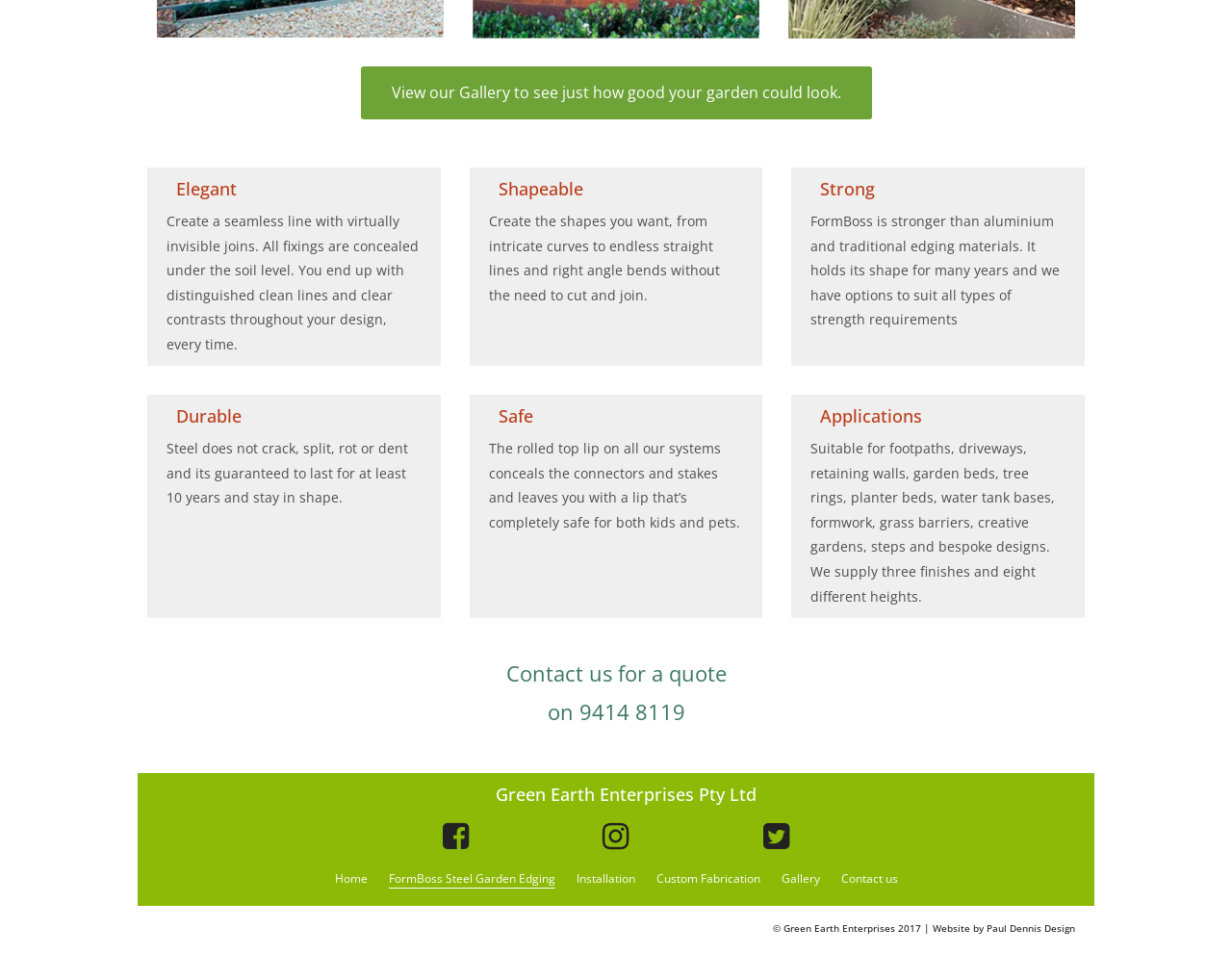Answer the question using only one word or a concise phrase: How many finishes are available for FormBoss?

Three